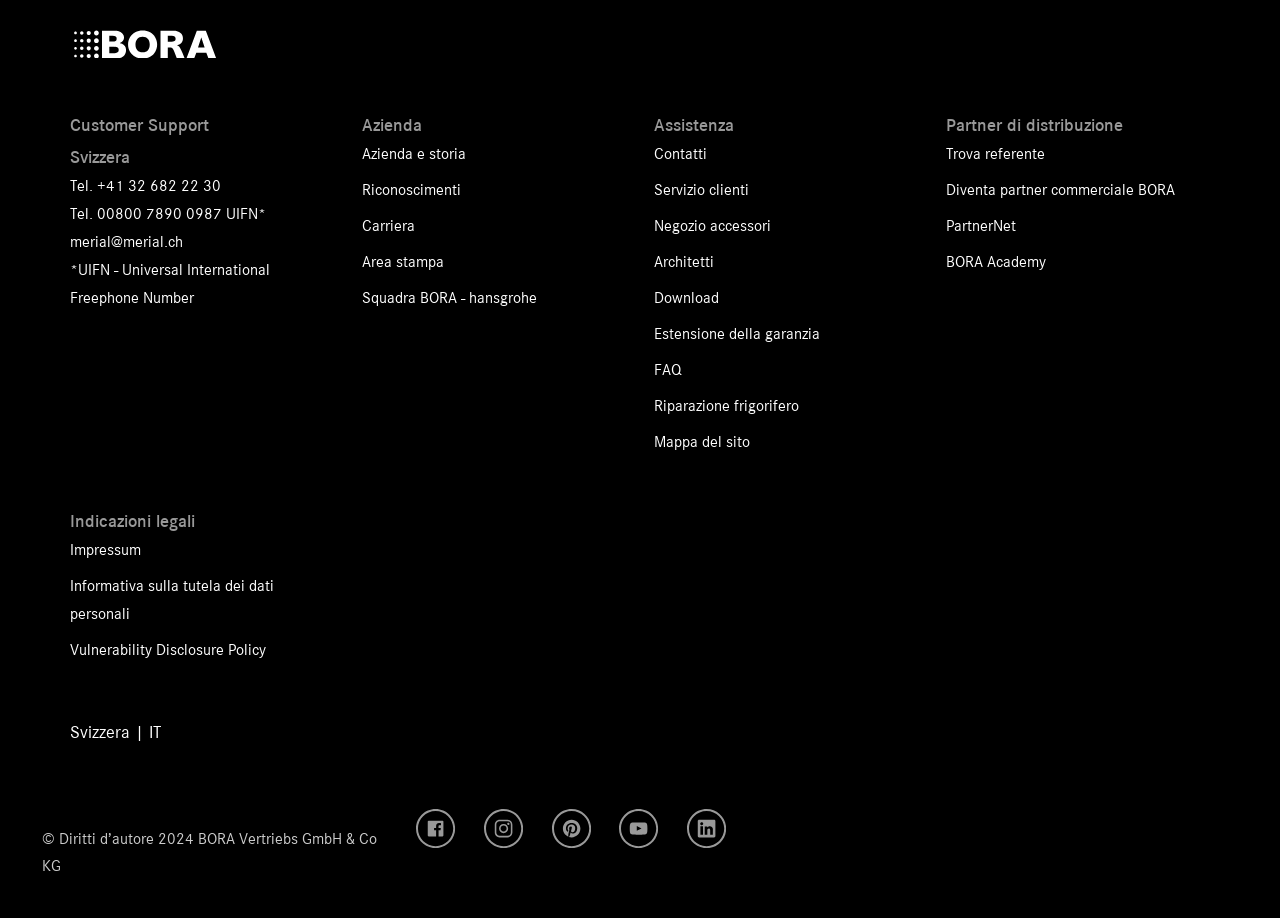Please determine the bounding box coordinates of the element's region to click for the following instruction: "Call +41 32 682 22 30".

[0.076, 0.195, 0.172, 0.212]